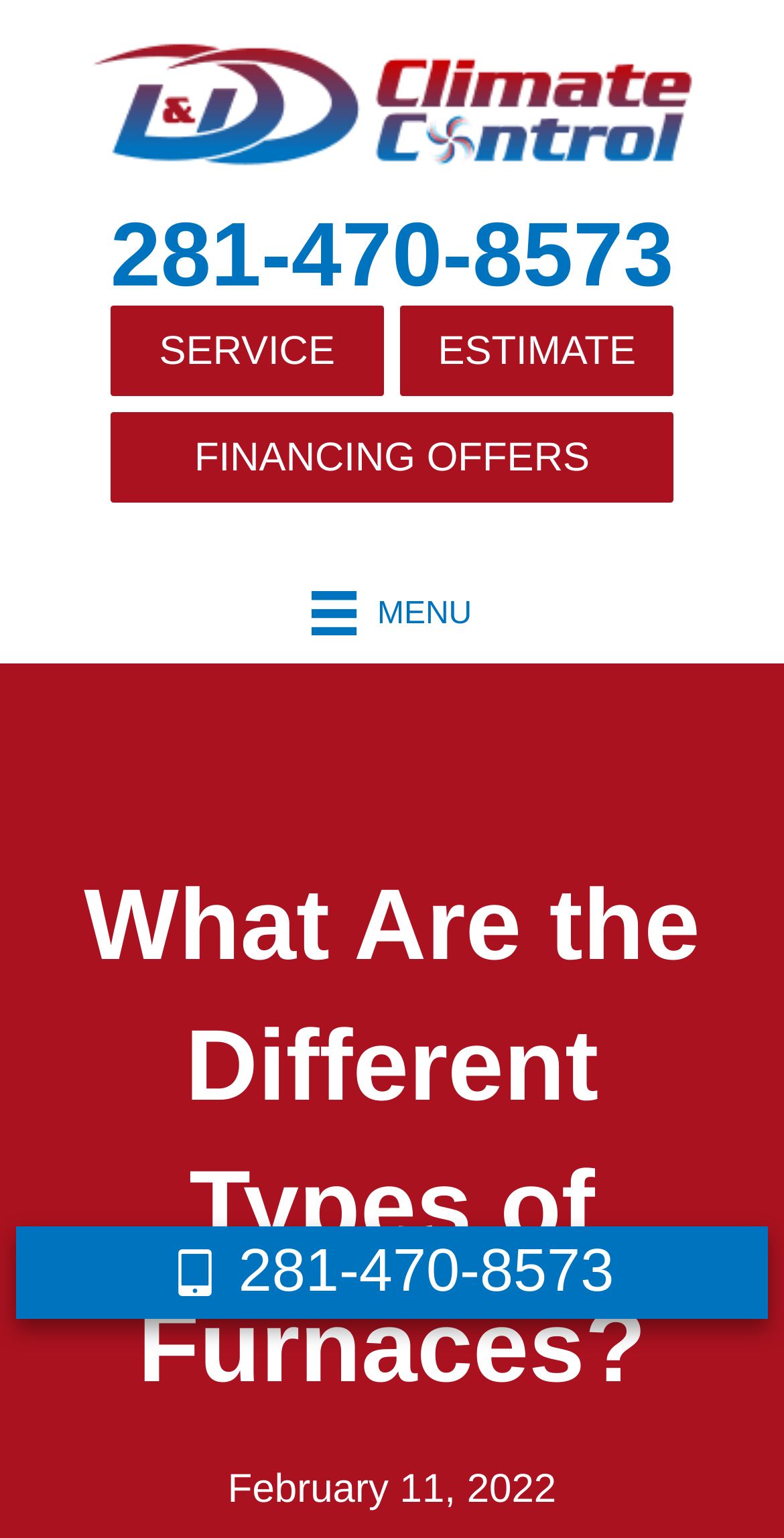Determine the bounding box coordinates for the UI element matching this description: "Financing Offers".

[0.141, 0.268, 0.859, 0.327]